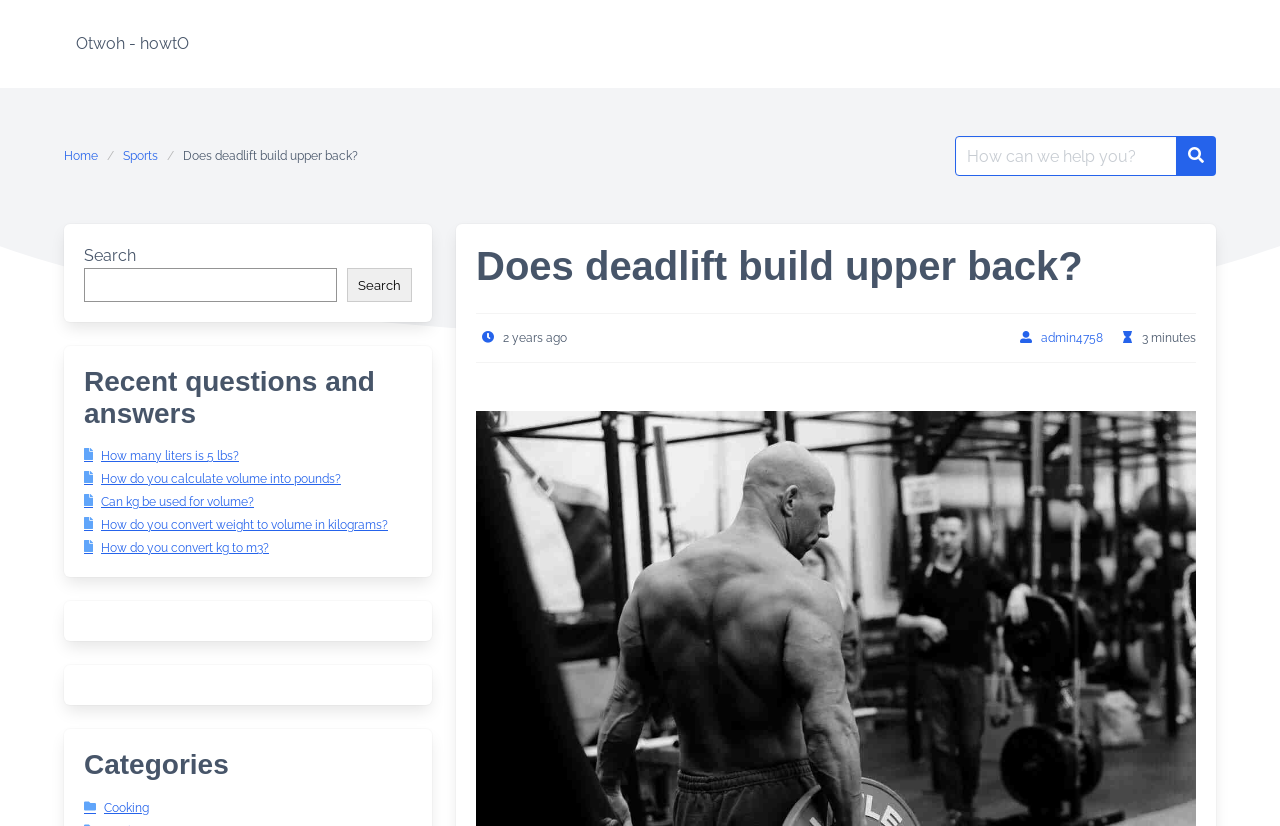Bounding box coordinates should be in the format (top-left x, top-left y, bottom-right x, bottom-right y) and all values should be floating point numbers between 0 and 1. Determine the bounding box coordinate for the UI element described as: Does deadlift build upper back?

[0.136, 0.178, 0.287, 0.2]